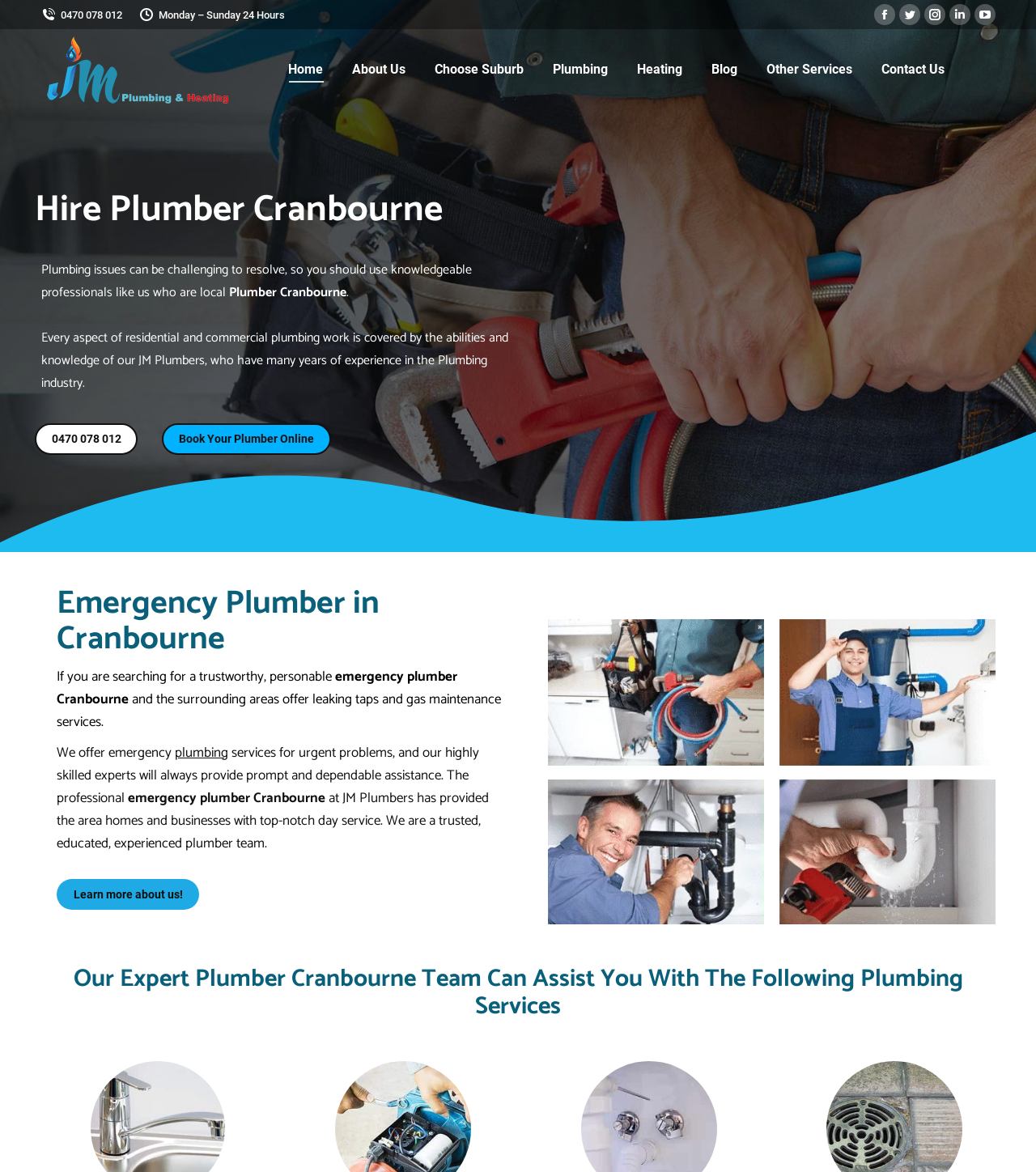Please find the bounding box coordinates of the element that needs to be clicked to perform the following instruction: "Go to Top". The bounding box coordinates should be four float numbers between 0 and 1, represented as [left, top, right, bottom].

[0.961, 0.849, 0.992, 0.877]